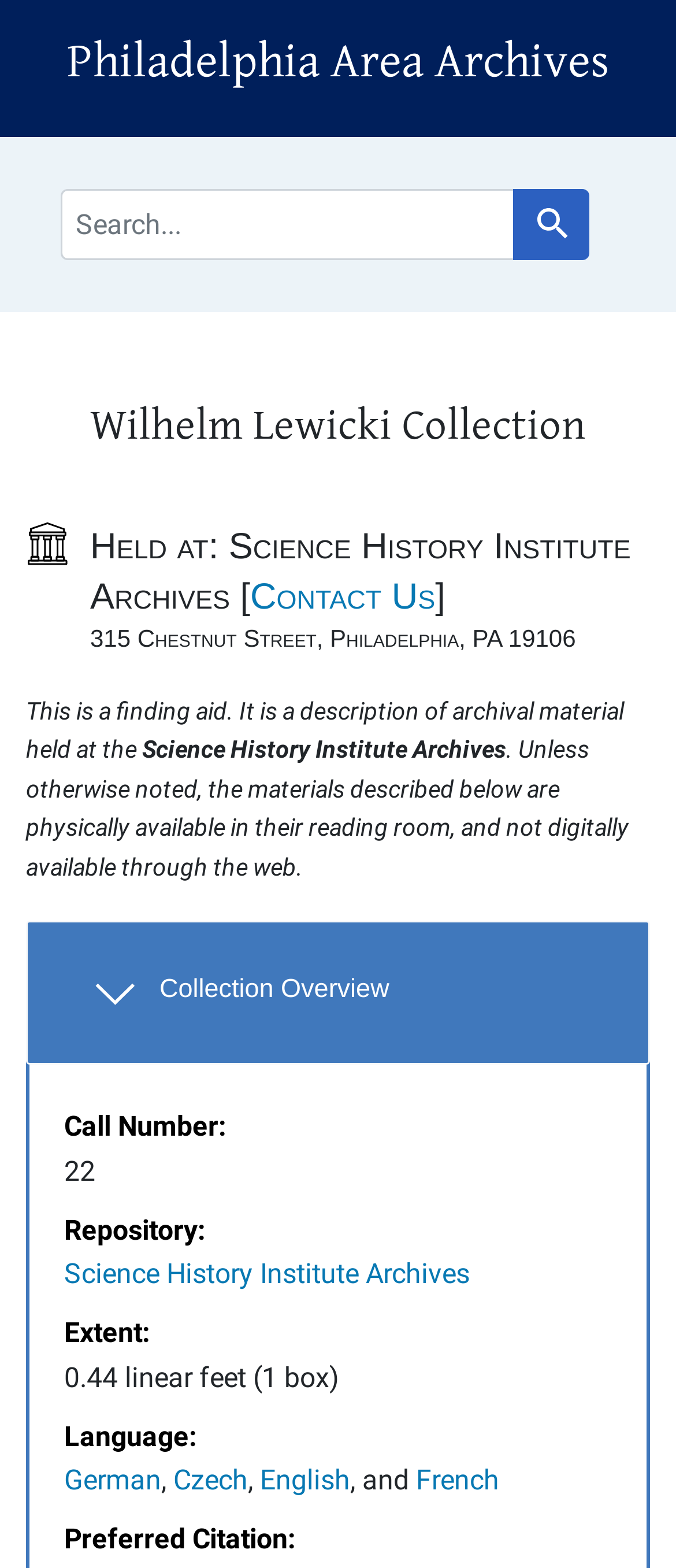Where is the Science History Institute Archives located?
Please provide a comprehensive answer based on the visual information in the image.

I found the answer by looking at the static text '315 Chestnut Street, Philadelphia, PA 19106' which is located below the 'Held at: Science History Institute Archives' text.